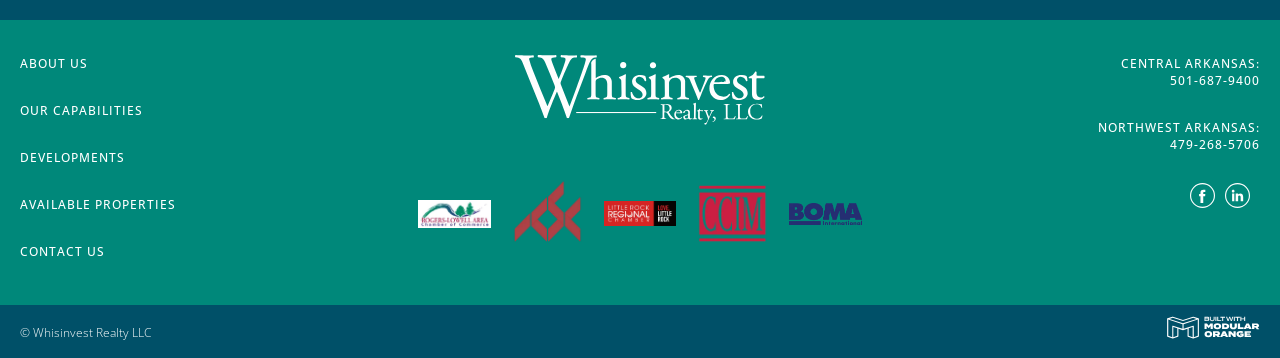Extract the bounding box coordinates for the UI element described by the text: "Developments". The coordinates should be in the form of [left, top, right, bottom] with values between 0 and 1.

[0.016, 0.416, 0.098, 0.463]